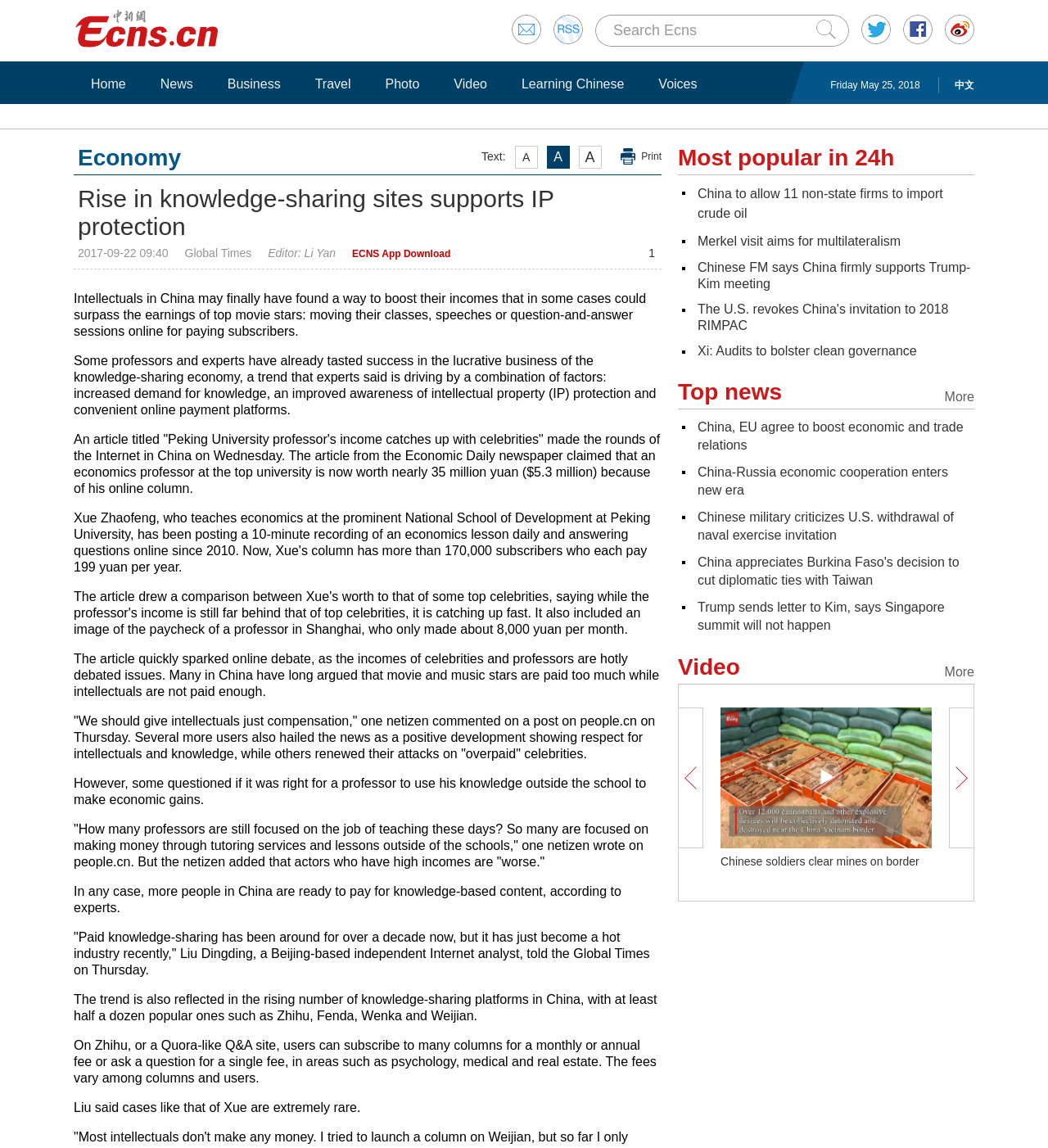Given the following UI element description: "Learning Chinese", find the bounding box coordinates in the webpage screenshot.

[0.489, 0.066, 0.604, 0.081]